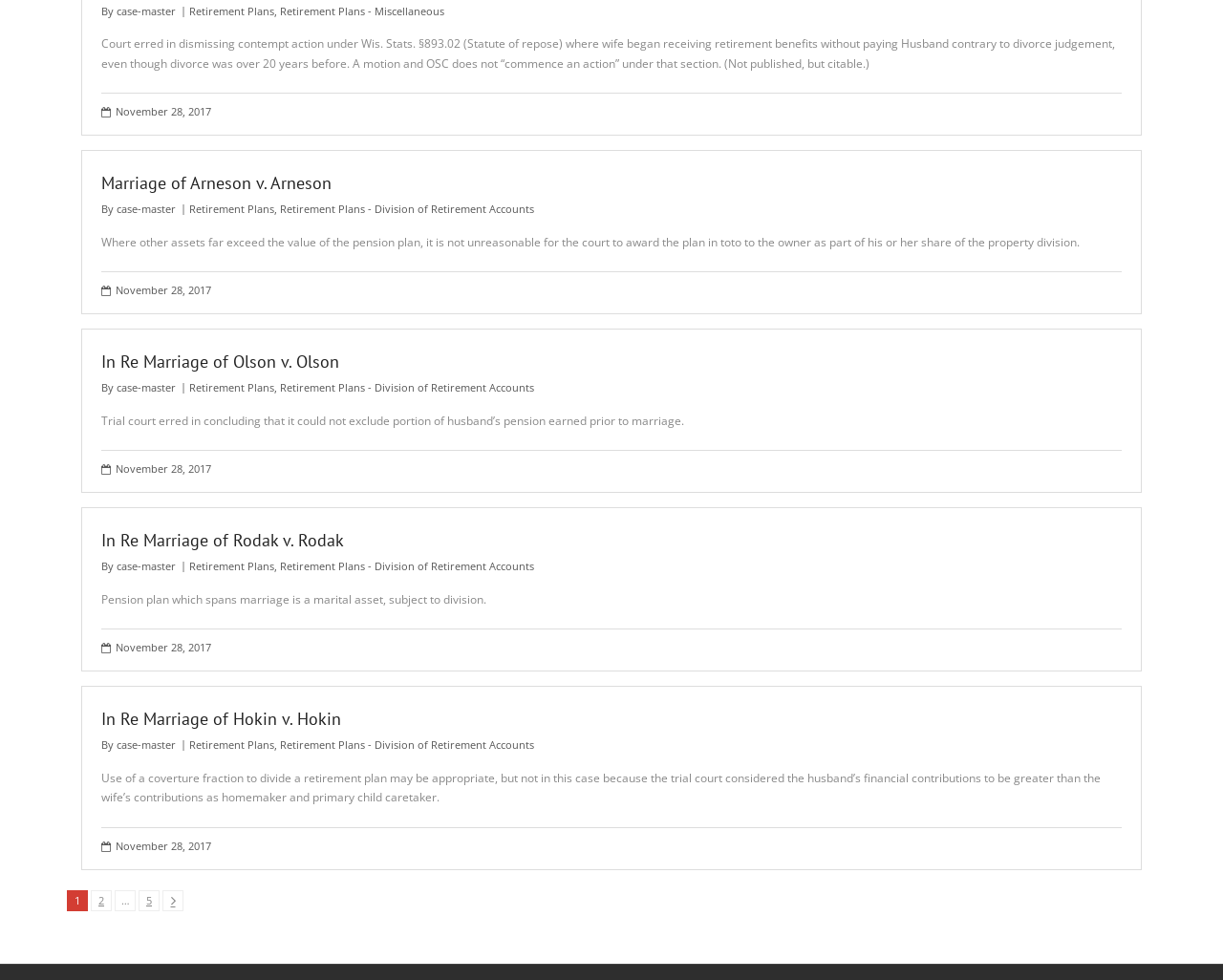What is the title of the first article?
Using the image, respond with a single word or phrase.

Marriage of Arneson v. Arneson